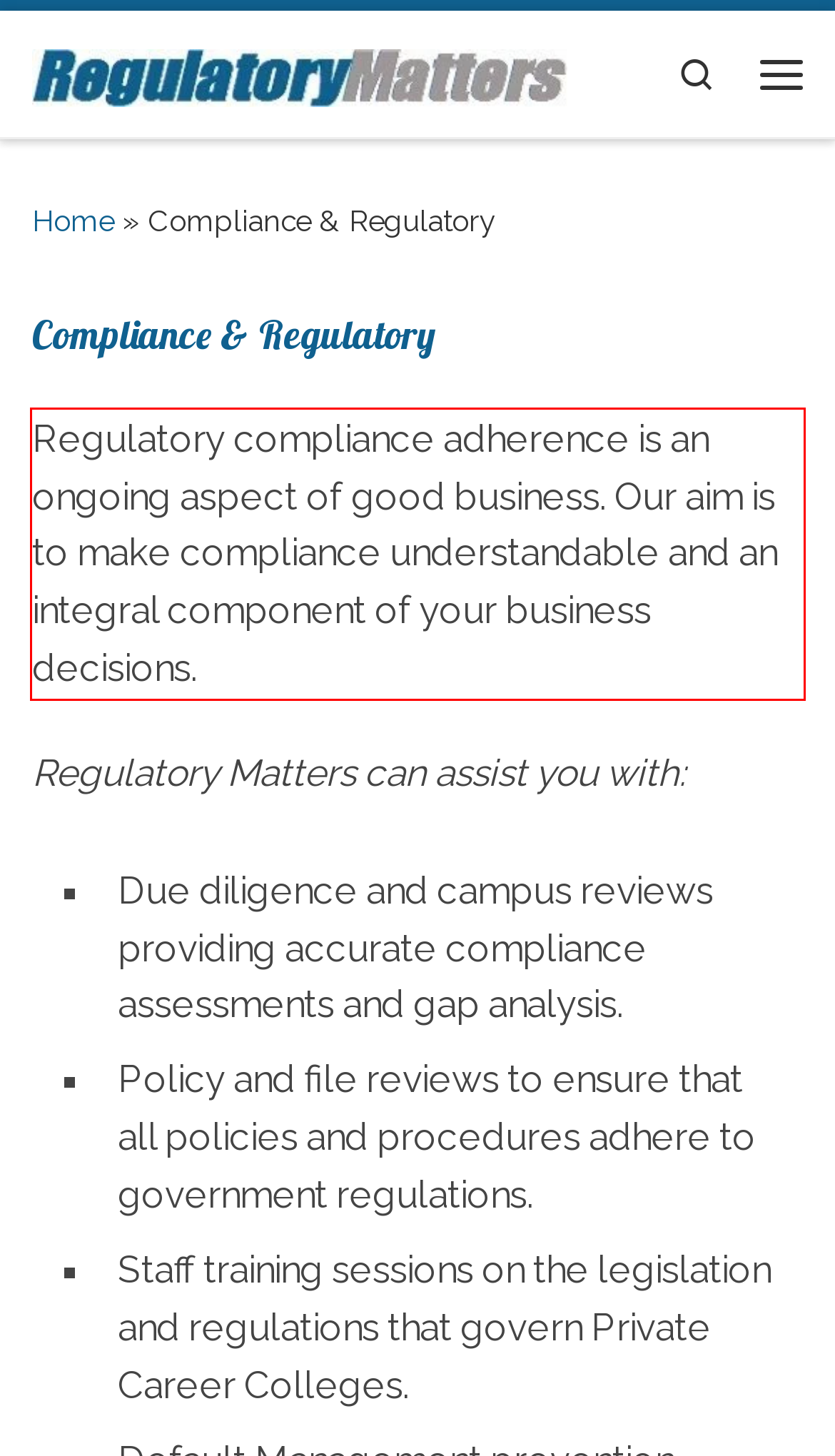Analyze the screenshot of the webpage that features a red bounding box and recognize the text content enclosed within this red bounding box.

Regulatory compliance adherence is an ongoing aspect of good business. Our aim is to make compliance understandable and an integral component of your business decisions.